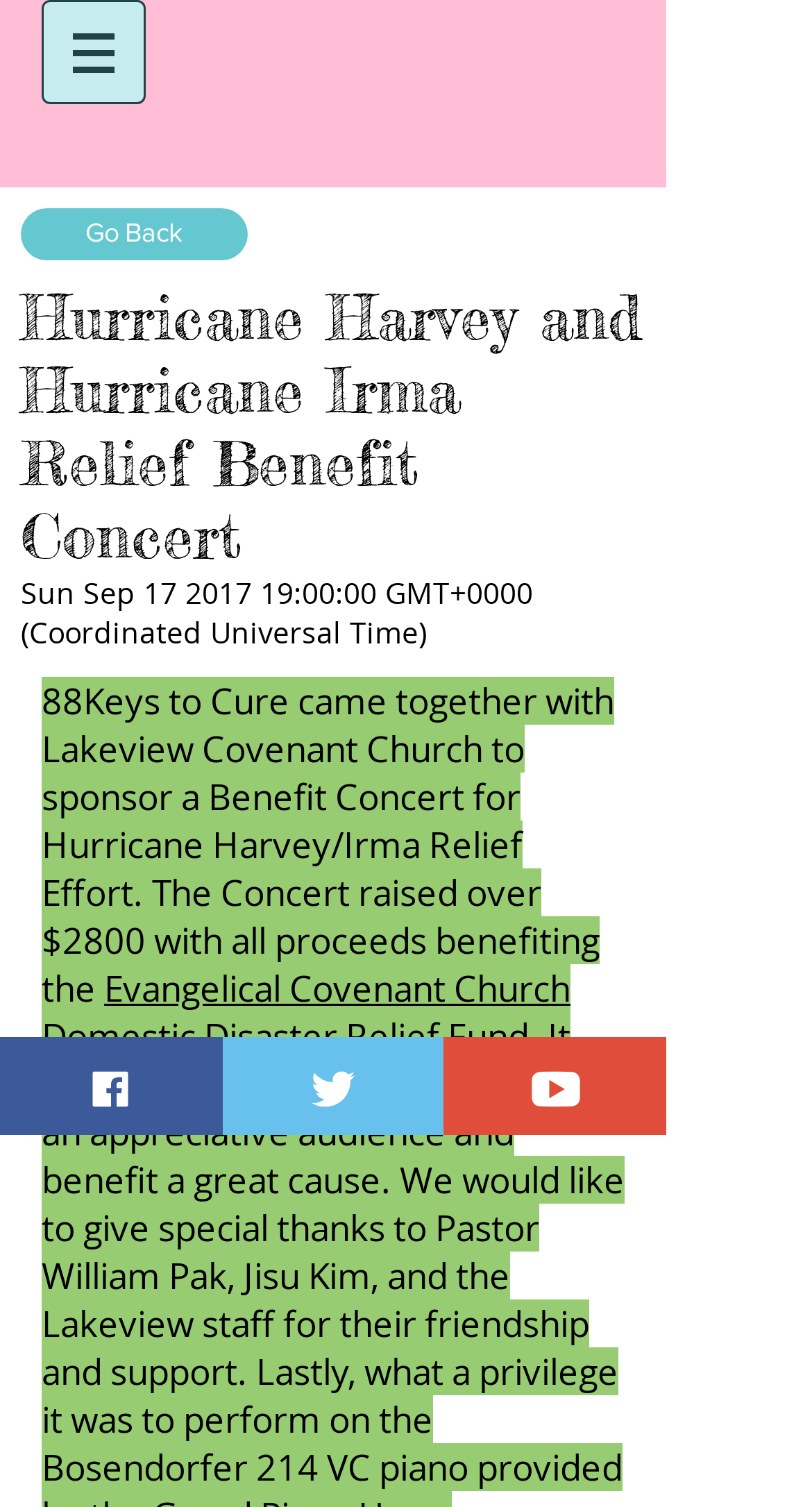How many social media platforms are linked at the bottom of the webpage?
By examining the image, provide a one-word or phrase answer.

3